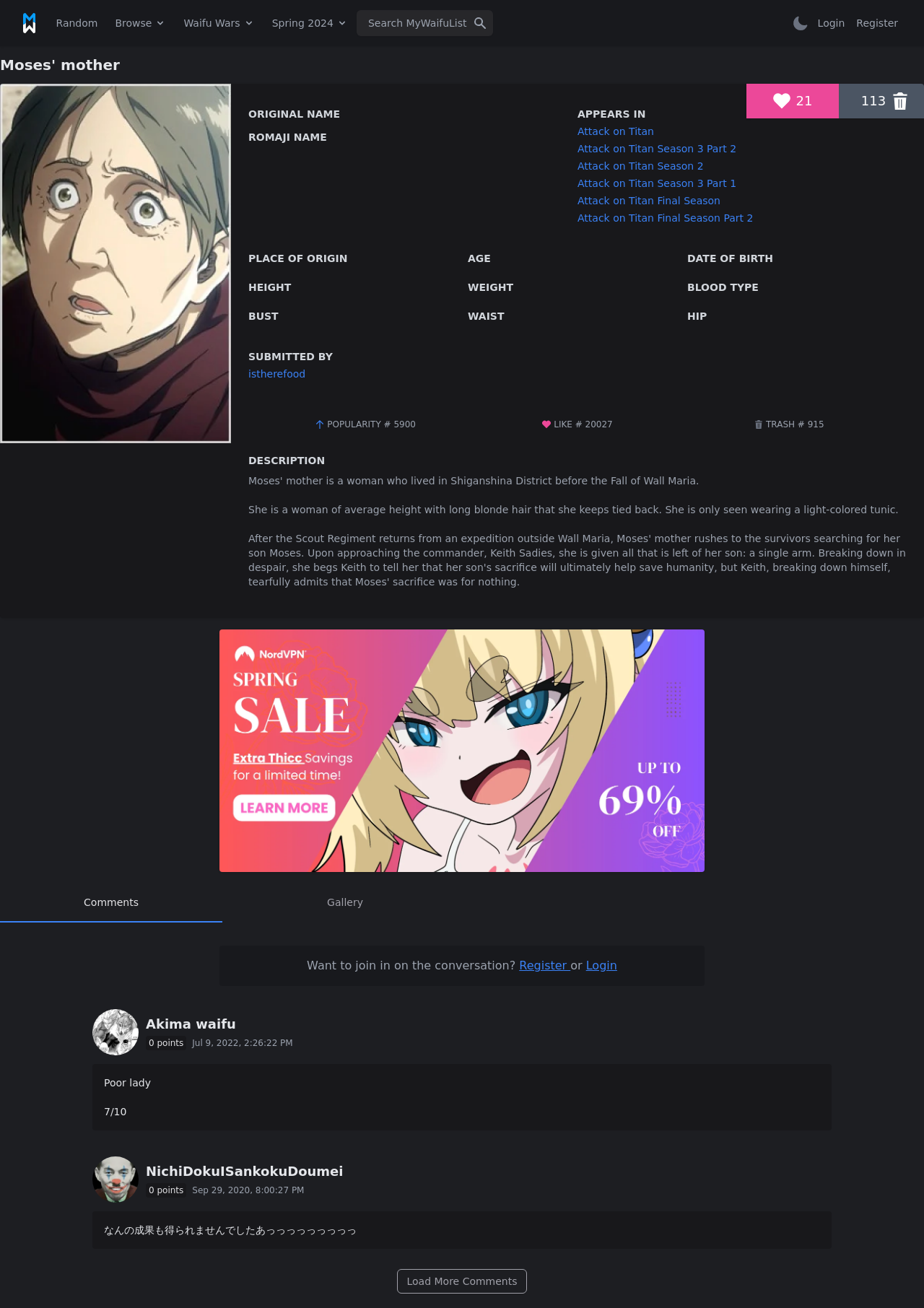Articulate a complete and detailed caption of the webpage elements.

This webpage is about Moses' mother, a character from the anime series Attack on Titan. At the top of the page, there is a navigation bar with links to the home page, random pages, and various sections of the website, including Browse, Waifu Wars, and Spring 2024. There is also a search bar and buttons to toggle the light theme and log in or register.

Below the navigation bar, there is a large image of Moses' mother, accompanied by her name in a heading. To the right of the image, there are several statistics, including her original name, Romaji name, and appearances in various anime seasons.

Further down the page, there are several sections with information about Moses' mother, including her place of origin, age, date of birth, height, weight, blood type, and physical measurements. There is also a section with links to the anime series she appears in.

In the middle of the page, there is a section with user-submitted information, including popularity and like ratings, as well as a description of the character. Below this, there is a promotional link to get NordVPN with MyWaifuList.

The bottom half of the page is dedicated to comments and discussions about Moses' mother. There are buttons to view comments and galleries, as well as a call to action to register or log in to join the conversation. Below this, there are several comments from users, each with a heading, link, and timestamp. The comments are accompanied by ratings and replies. Finally, there is a button to load more comments at the bottom of the page.